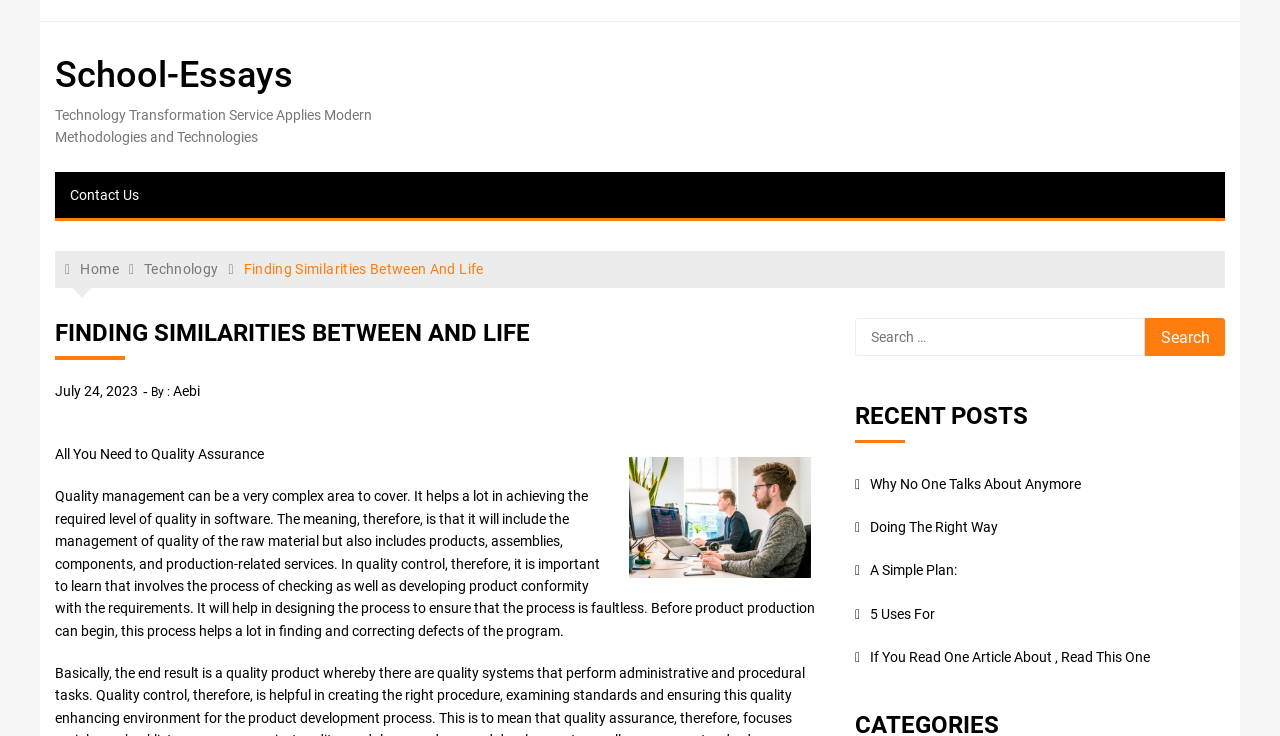Provide the bounding box coordinates for the specified HTML element described in this description: "Home". The coordinates should be four float numbers ranging from 0 to 1, in the format [left, top, right, bottom].

[0.051, 0.351, 0.093, 0.382]